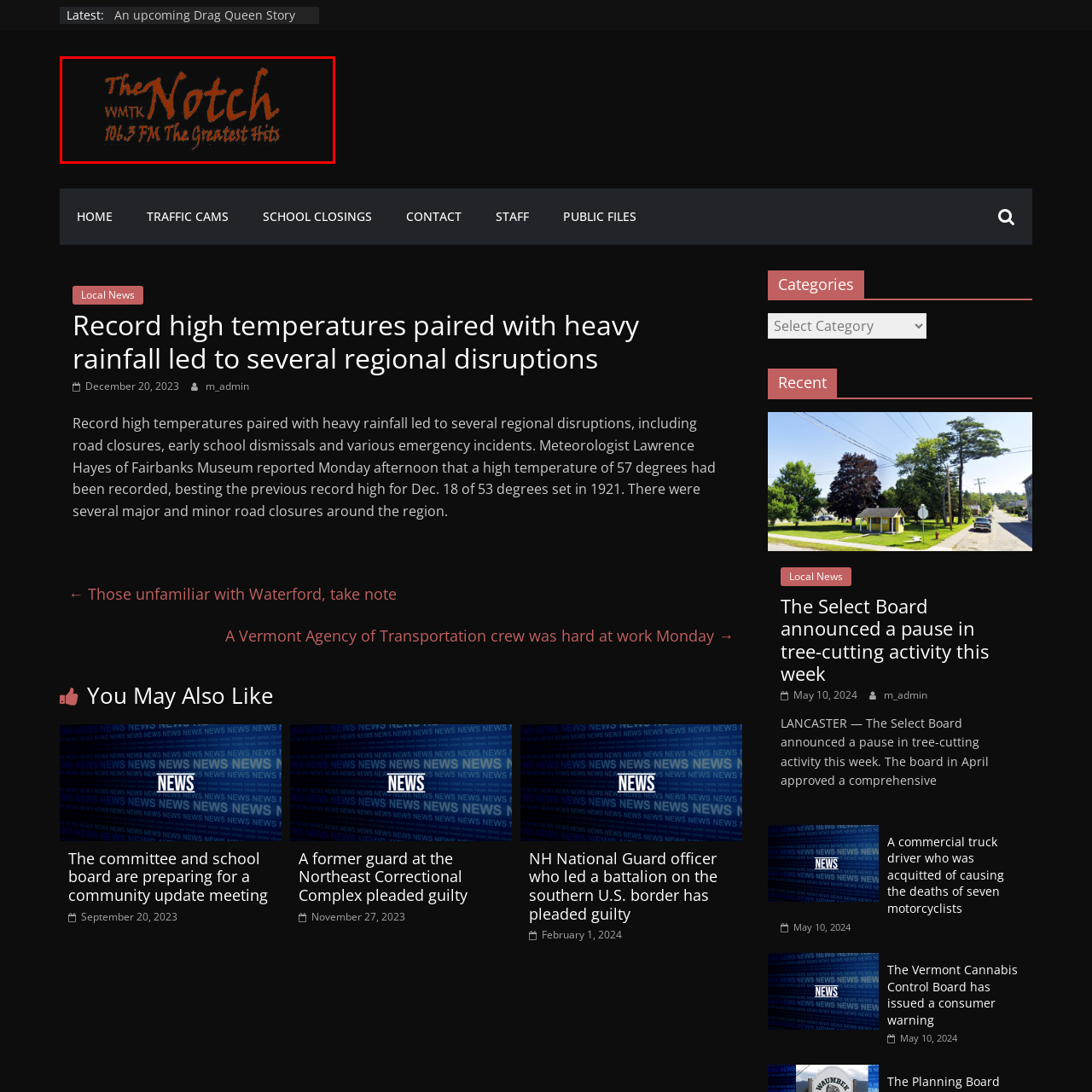What is the dominant color of the logo?
Take a close look at the image highlighted by the red bounding box and answer the question thoroughly based on the details you see.

The dominant color of the logo can be determined by analyzing the visual identity of the logo, which features an artistic orange font against a black background, creating a striking contrast.